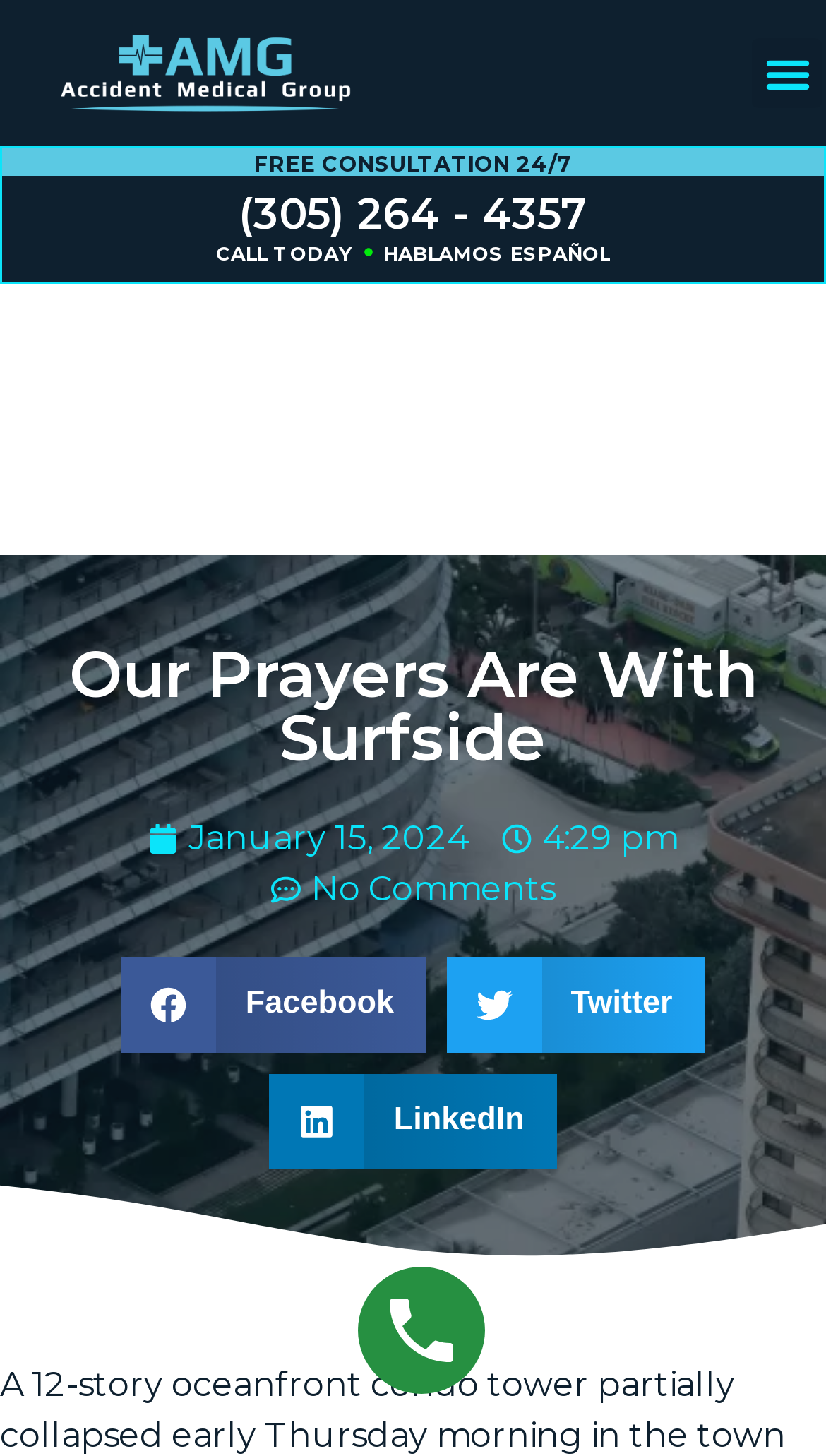Determine the bounding box coordinates of the region to click in order to accomplish the following instruction: "Visit the 'Freedom Watch' homepage". Provide the coordinates as four float numbers between 0 and 1, specifically [left, top, right, bottom].

None